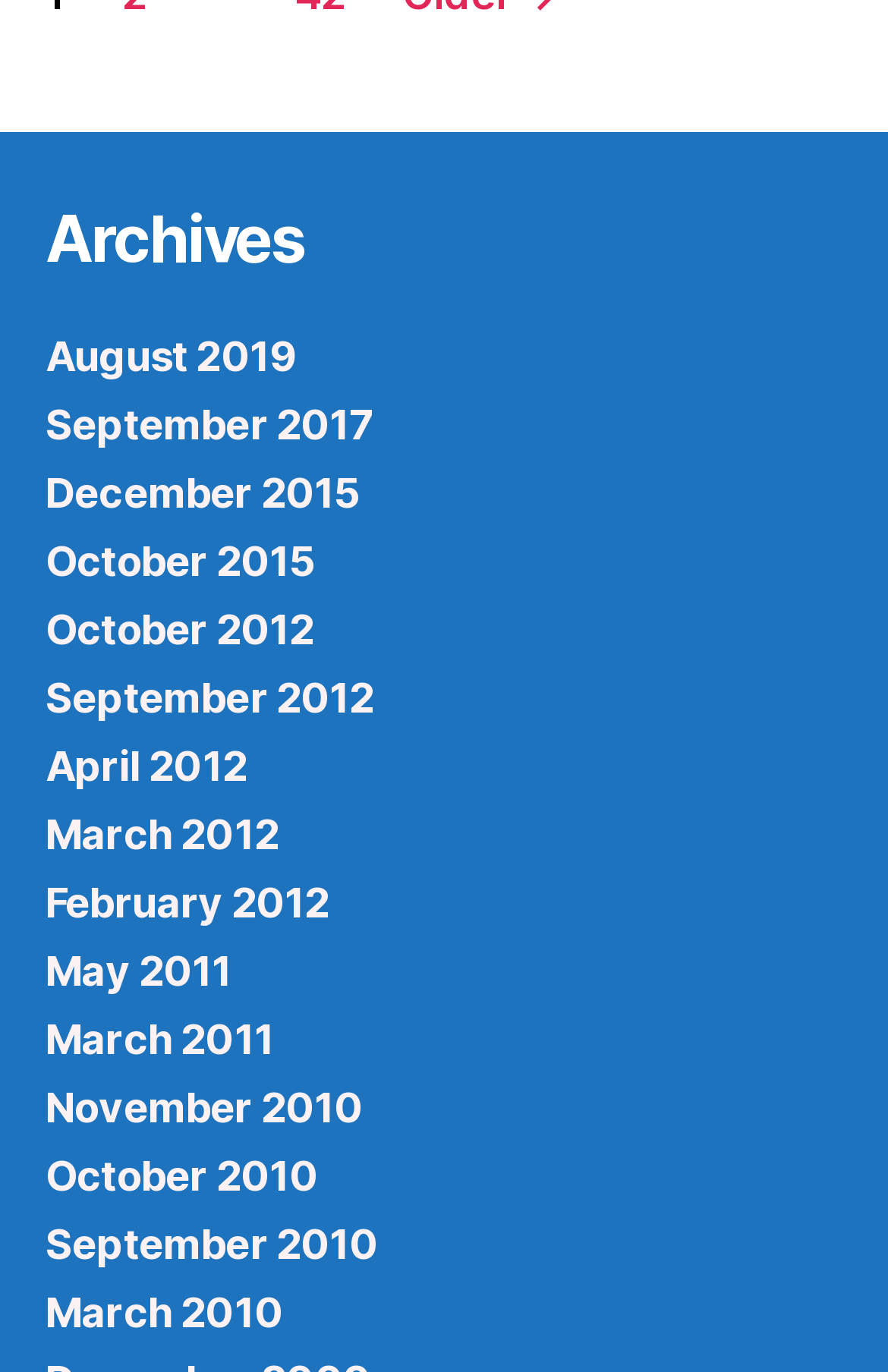Can you show the bounding box coordinates of the region to click on to complete the task described in the instruction: "view archives from September 2017"?

[0.051, 0.291, 0.421, 0.326]